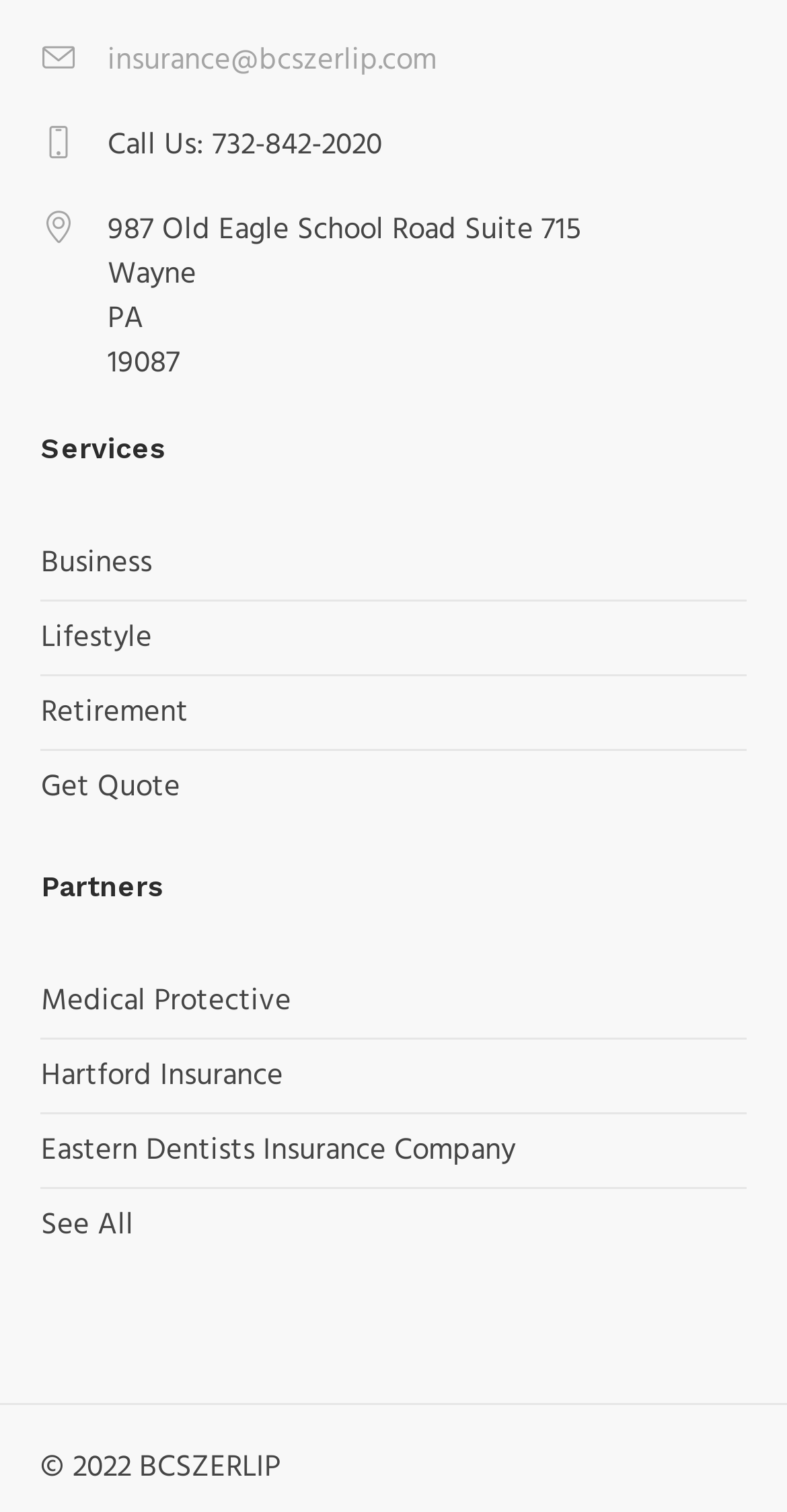Respond concisely with one word or phrase to the following query:
How many services are listed?

4